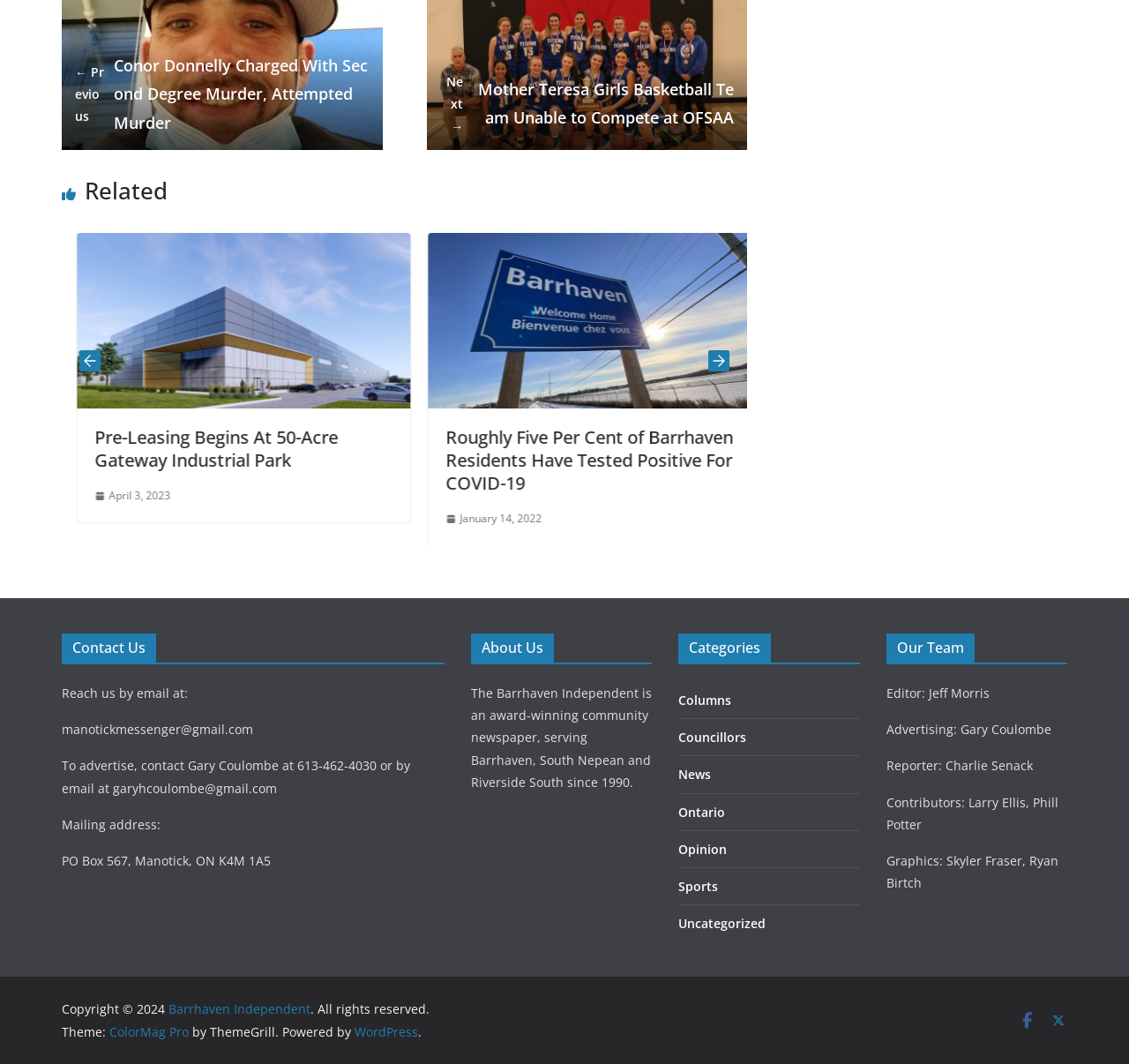Identify the bounding box coordinates for the UI element described by the following text: "ColorMag Pro". Provide the coordinates as four float numbers between 0 and 1, in the format [left, top, right, bottom].

[0.097, 0.962, 0.167, 0.977]